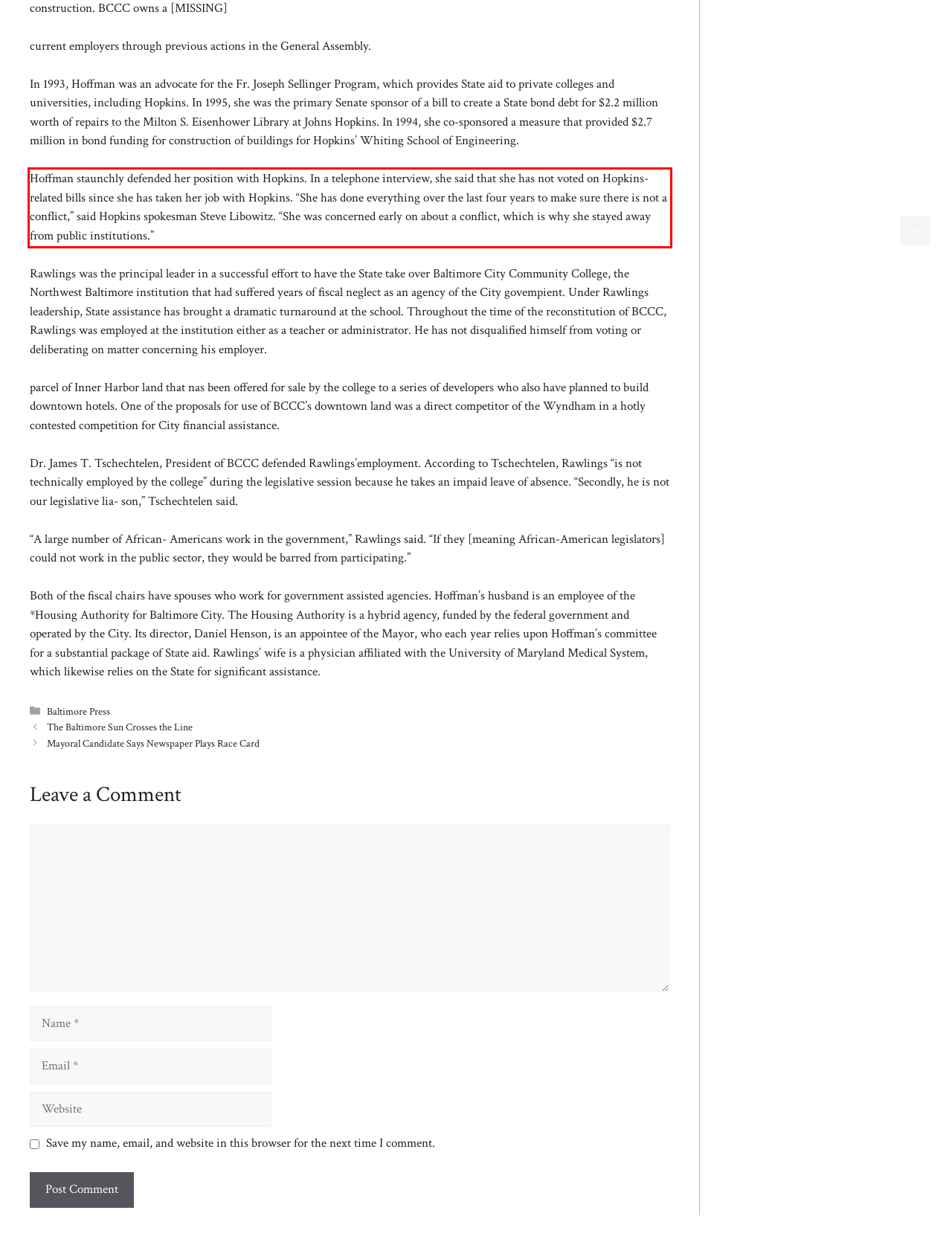Examine the screenshot of the webpage, locate the red bounding box, and generate the text contained within it.

Hoffman staunchly defended her position with Hopkins. In a telephone interview, she said that she has not voted on Hopkins-related bills since she has taken her job with Hopkins. “She has done everything over the last four years to make sure there is not a conflict,” said Hopkins spokesman Steve Libowitz. “She was concerned early on about a conflict, which is why she stayed away from public institu­tions.”